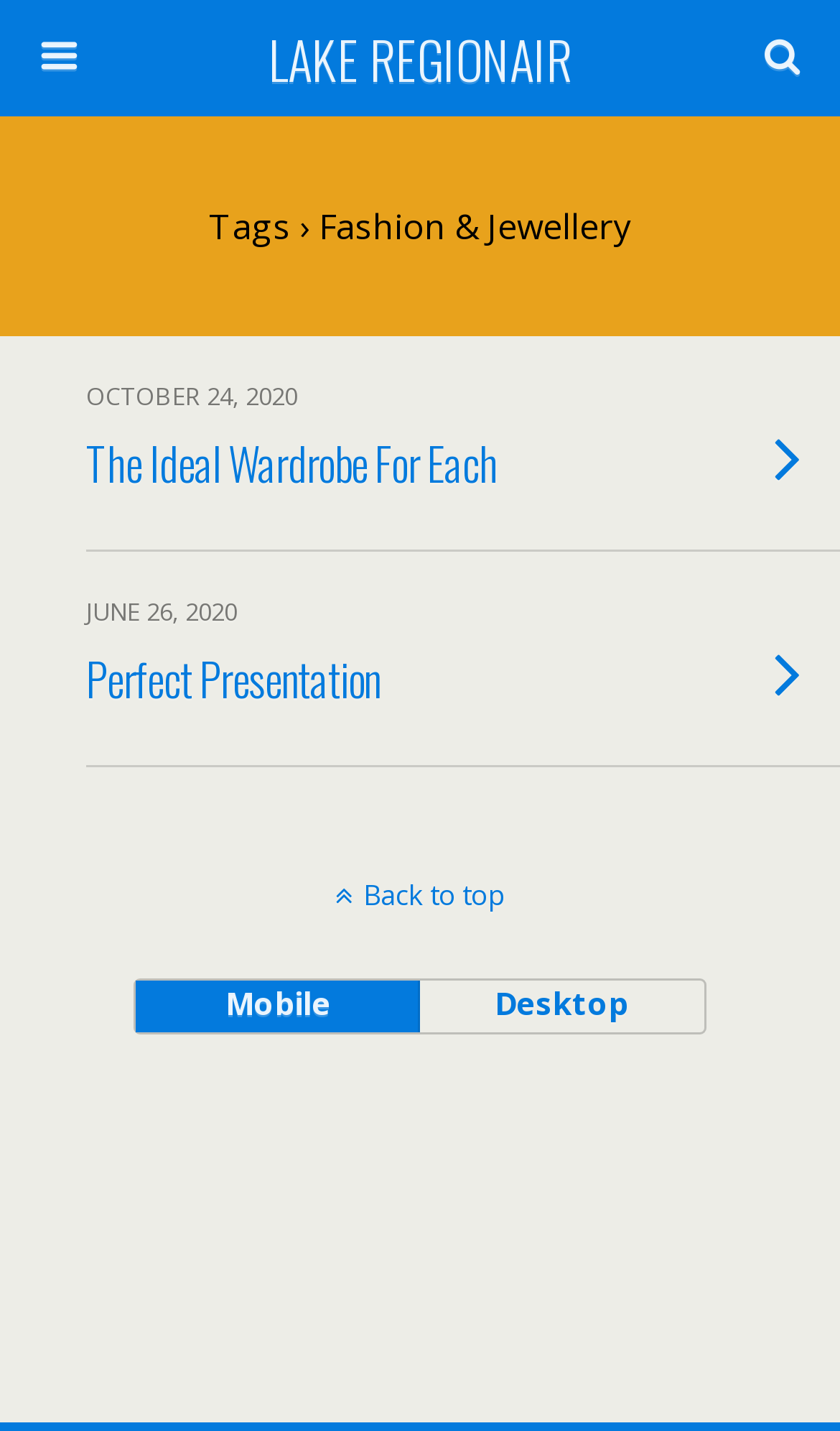Carefully examine the image and provide an in-depth answer to the question: What is the category of the latest article?

I determined the category of the latest article by looking at the StaticText element 'Tags › Fashion & Jewellery' which is located above the link to the latest article. This suggests that the latest article belongs to the Fashion & Jewellery category.